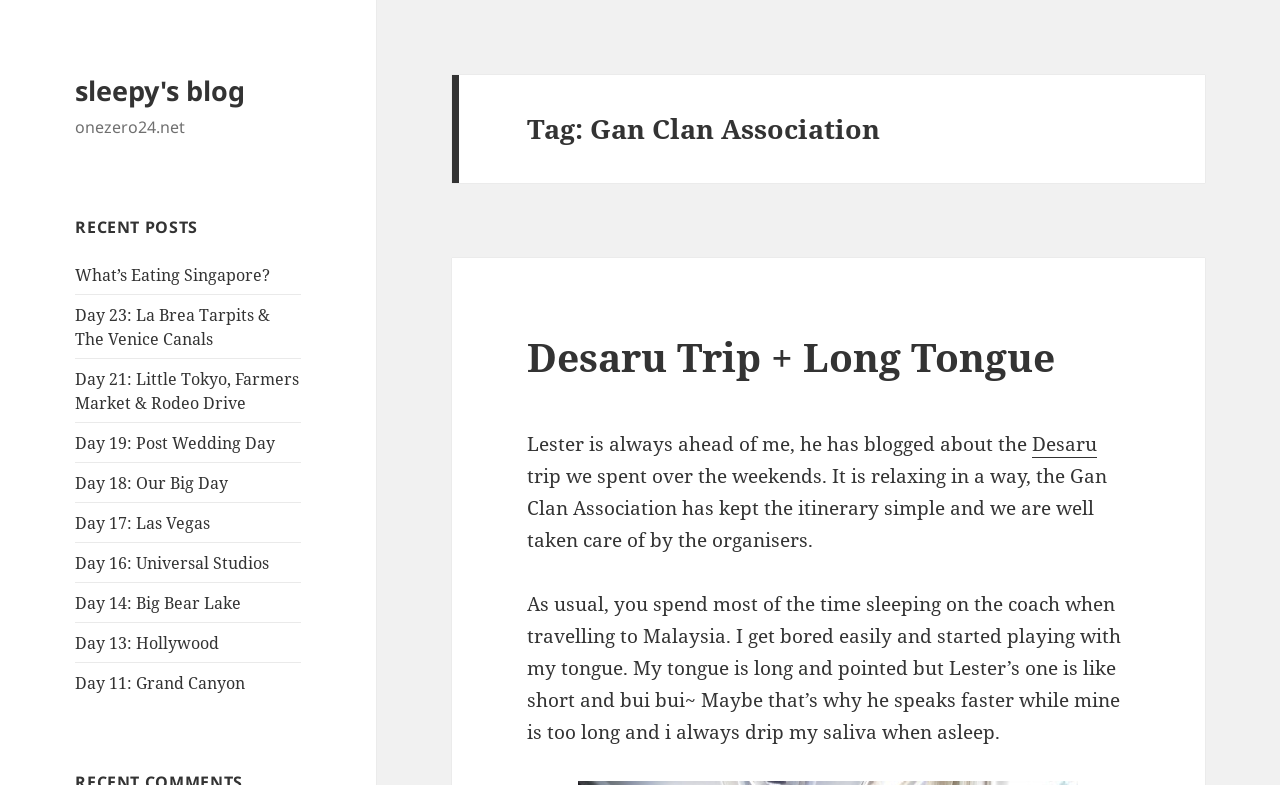What is the category of the post 'Desaru Trip + Long Tongue'?
Provide an in-depth and detailed explanation in response to the question.

The post 'Desaru Trip + Long Tongue' is categorized under 'Tag: Gan Clan Association', which can be found above the post title.